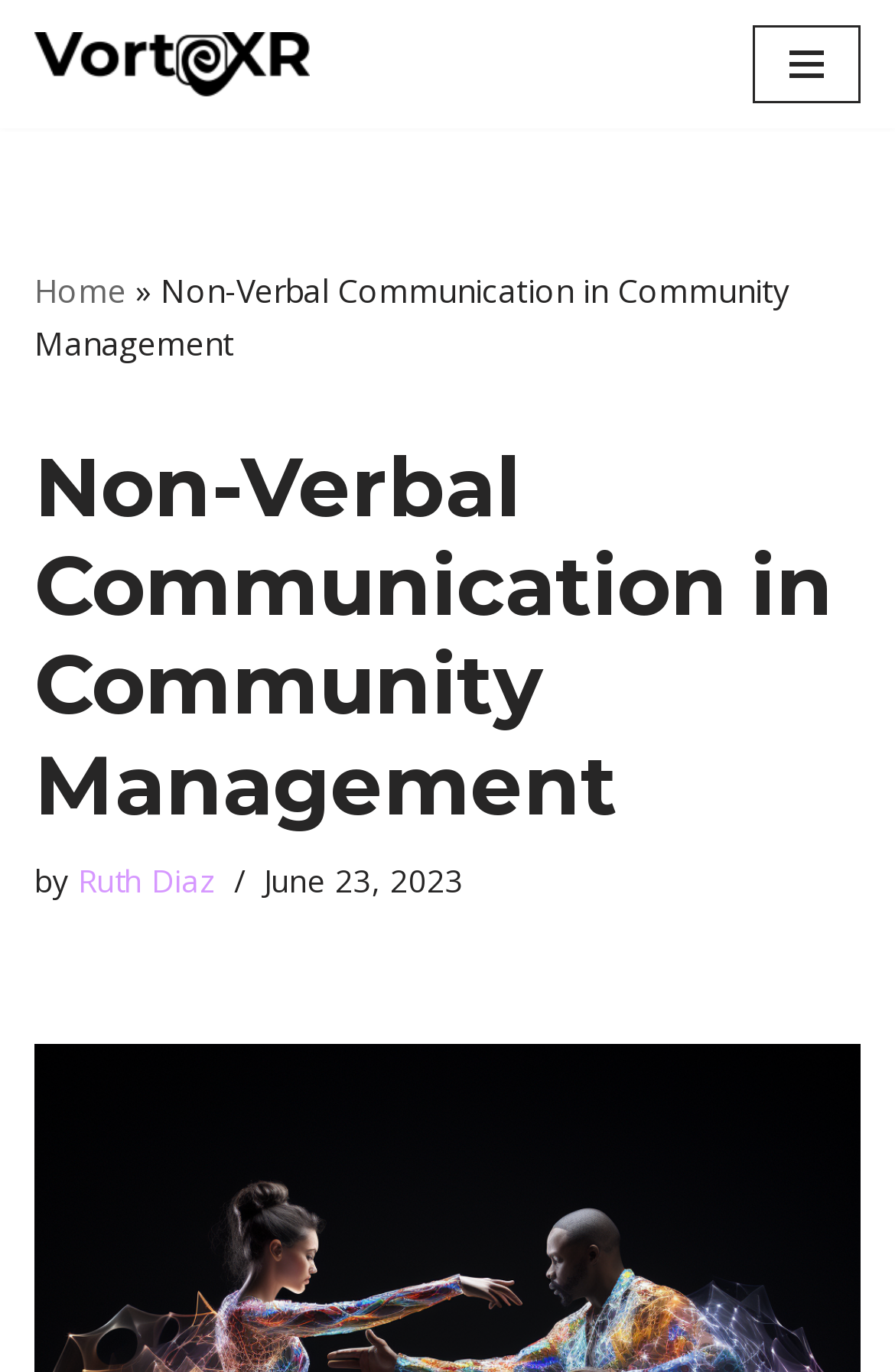Explain the features and main sections of the webpage comprehensively.

The webpage is about "Non-Verbal Communication in Community Management" by Ruth Diaz. At the top left corner, there is a link to skip to the content. Next to it, on the top center, is the website's logo, "VorteXR", which is a link. On the top right corner, there is a navigation menu button that is not expanded. 

When the navigation menu button is expanded, it reveals a menu with a link to "Home" on the left, followed by a right-pointing arrow symbol, and then the title of the webpage, "Non-Verbal Communication in Community Management". 

Below the navigation menu, there is a heading with the same title, "Non-Verbal Communication in Community Management", which spans almost the entire width of the page. Underneath the heading, there is a byline that reads "by Ruth Diaz", with the date "June 23, 2023" next to it.